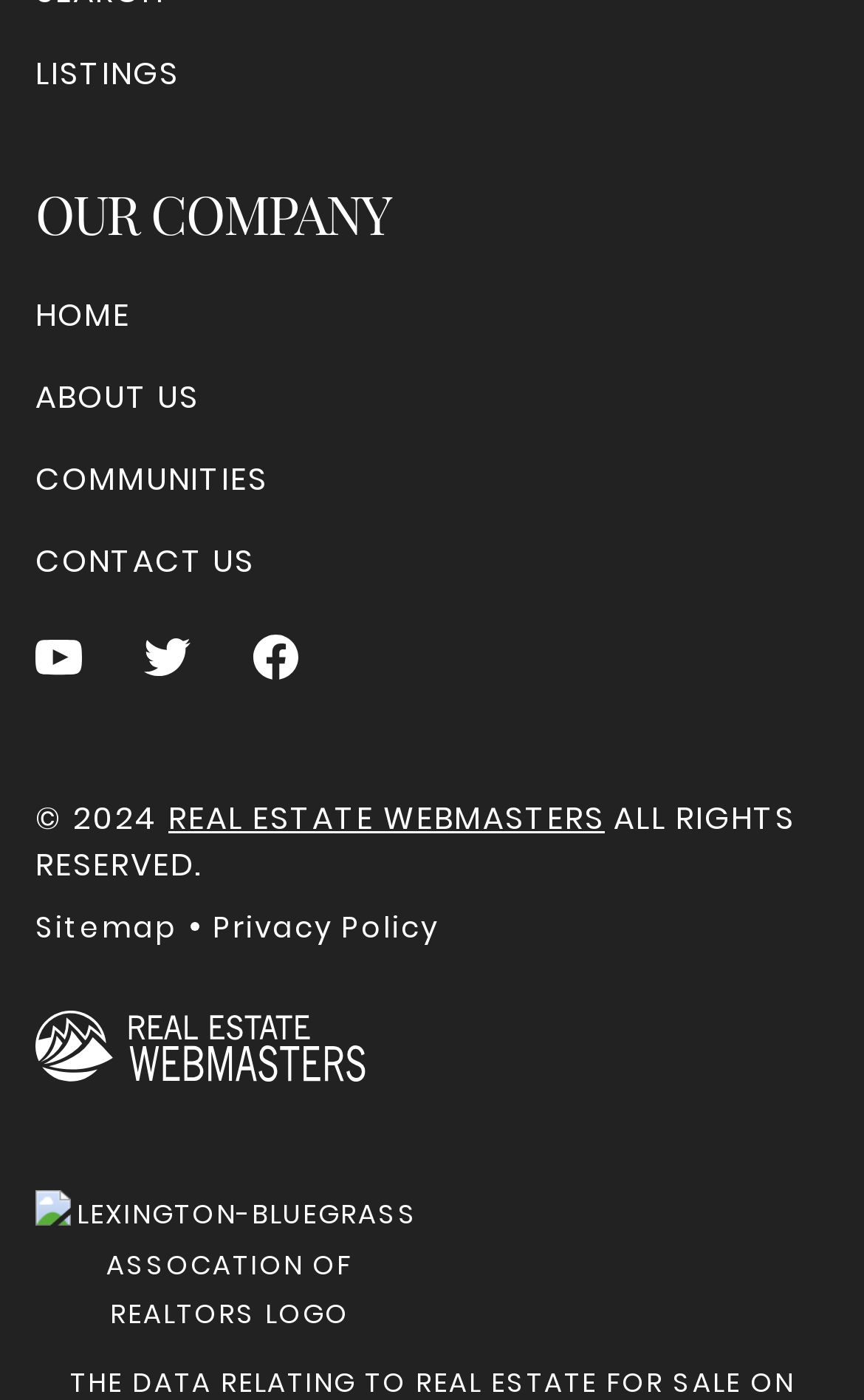Please specify the bounding box coordinates of the clickable region necessary for completing the following instruction: "Learn about the company". The coordinates must consist of four float numbers between 0 and 1, i.e., [left, top, right, bottom].

[0.041, 0.353, 0.959, 0.391]